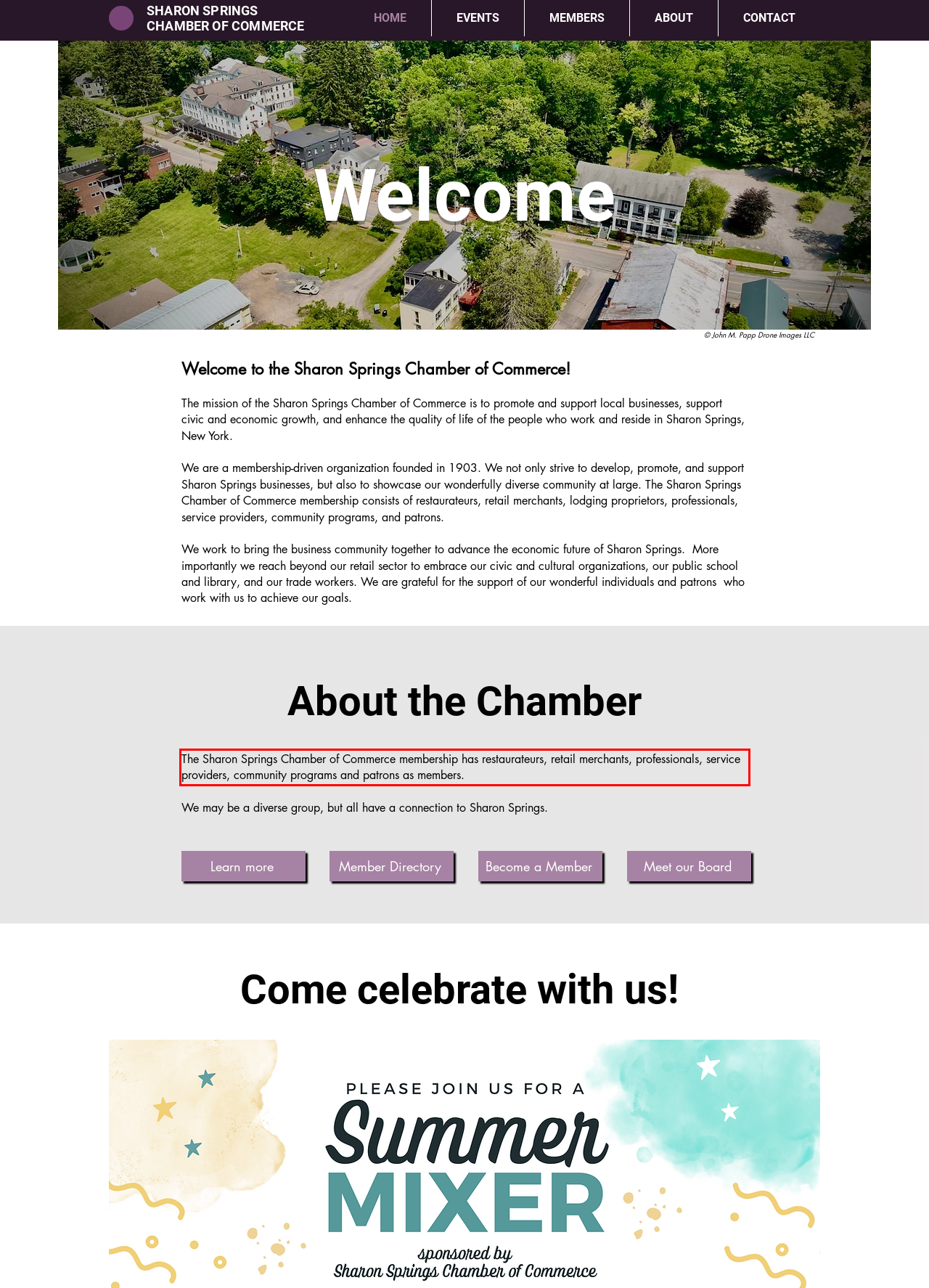Using the provided screenshot of a webpage, recognize the text inside the red rectangle bounding box by performing OCR.

The Sharon Springs Chamber of Commerce membership has restaurateurs, retail merchants, professionals, service providers, community programs and patrons as members.